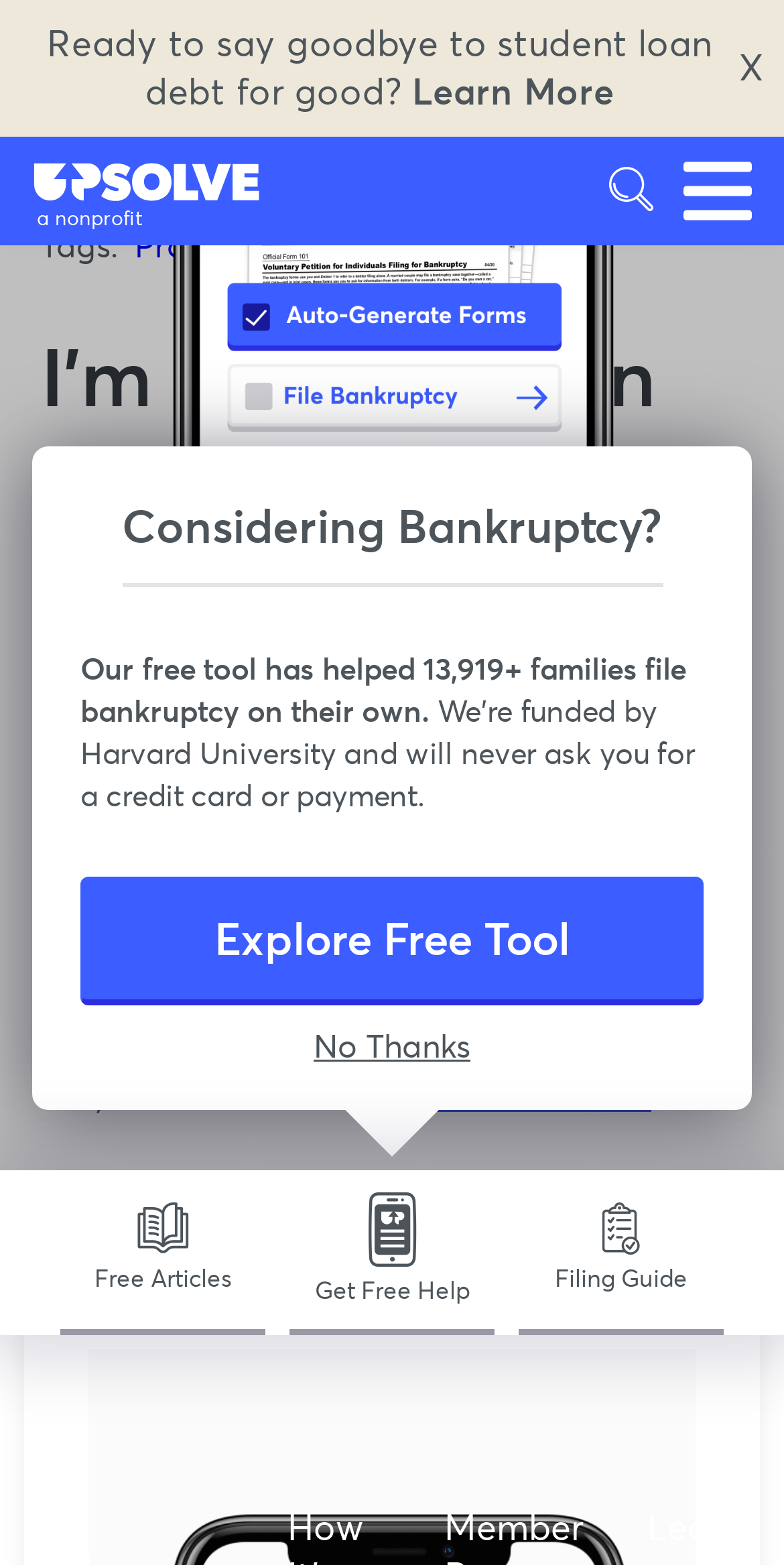Can you identify the bounding box coordinates of the clickable region needed to carry out this instruction: 'Get free help'? The coordinates should be four float numbers within the range of 0 to 1, stated as [left, top, right, bottom].

[0.369, 0.748, 0.631, 0.853]